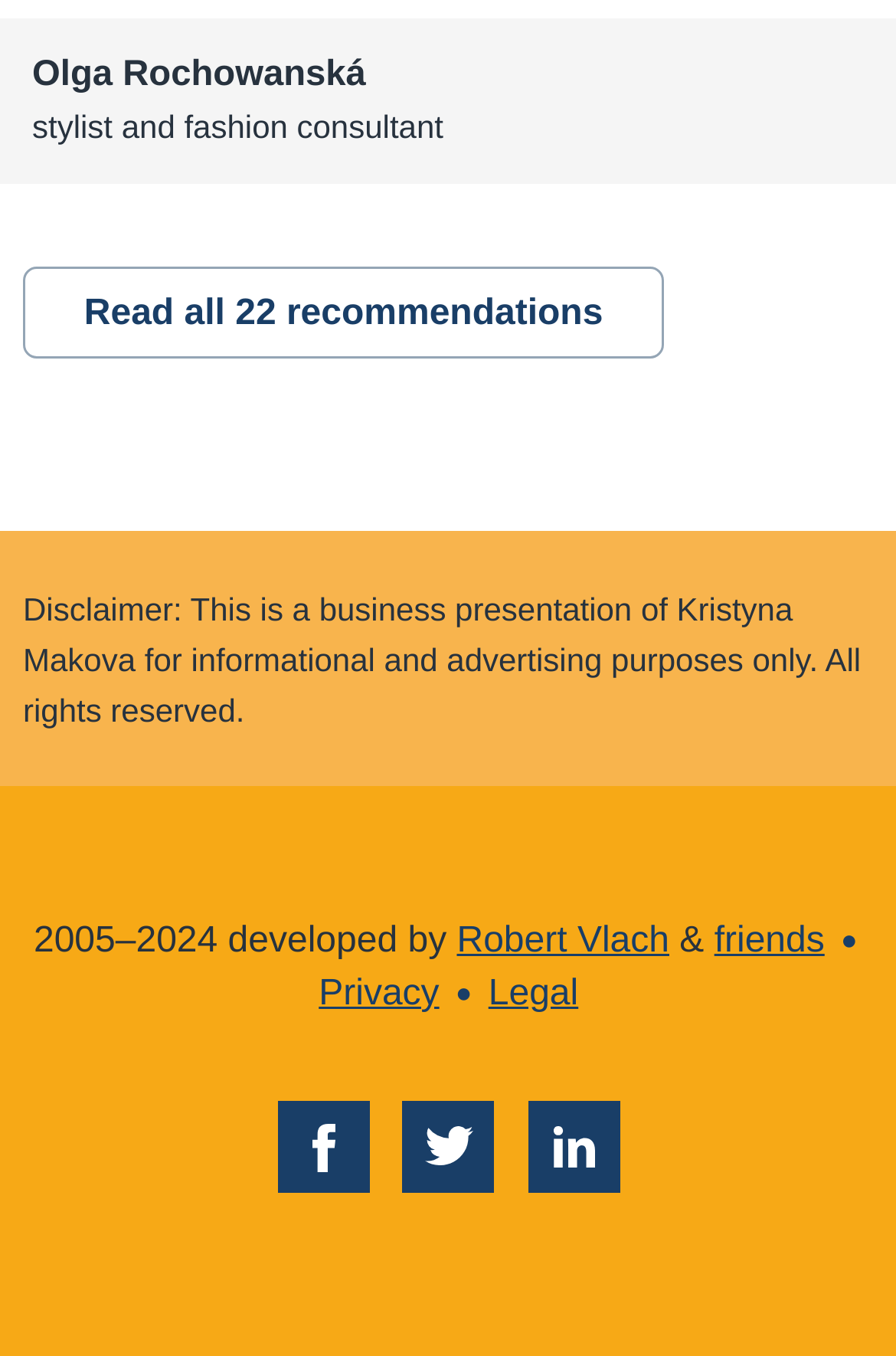Who developed the website?
Please give a detailed and elaborate explanation in response to the question.

The static text element '2005–2024 developed by' is followed by a link 'Robert Vlach' and then an ampersand, and then a link 'friends', indicating that the website was developed by Robert Vlach and friends.